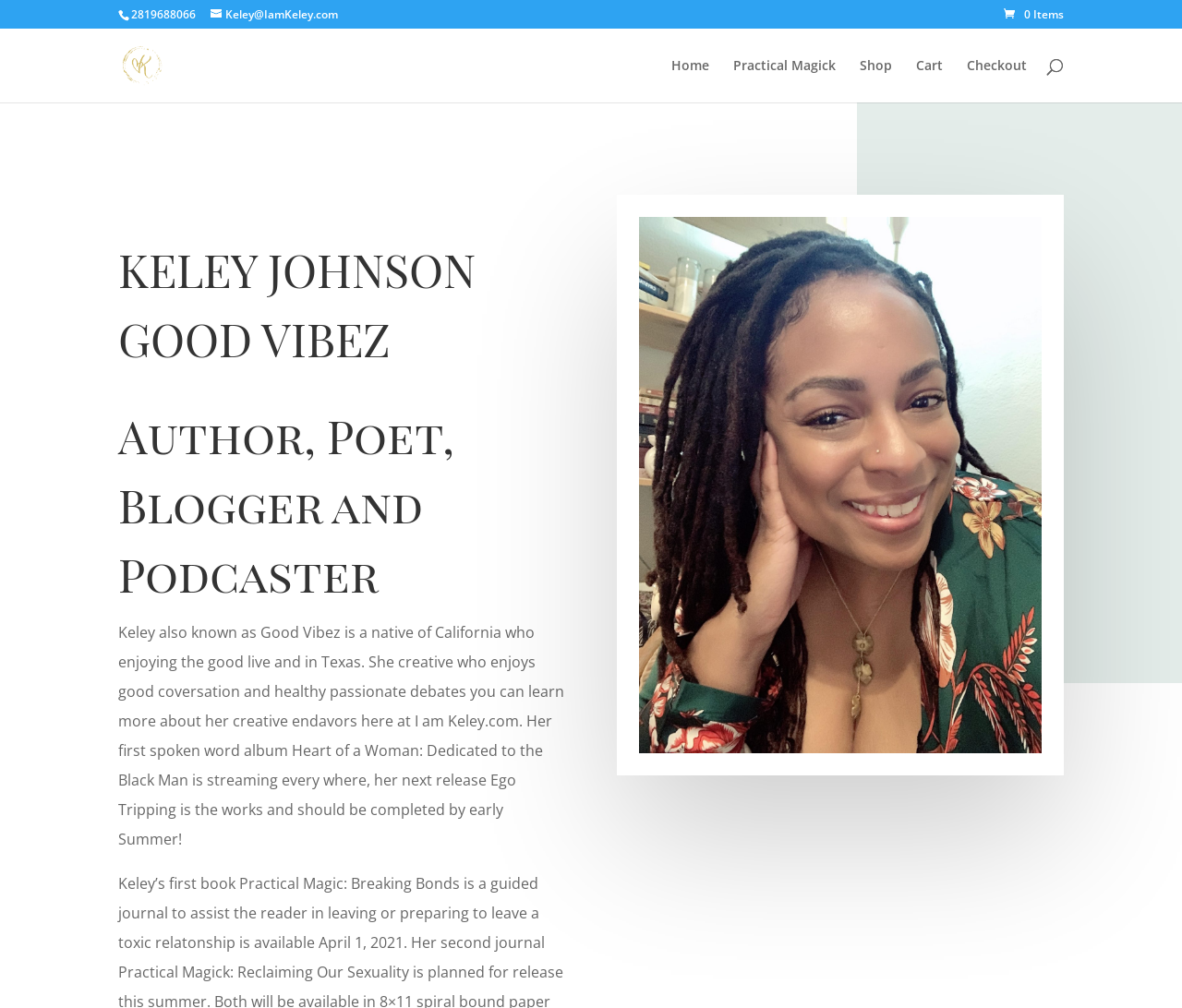Please answer the following question using a single word or phrase: 
What is the author's profession?

Author, Poet, Blogger and Podcaster